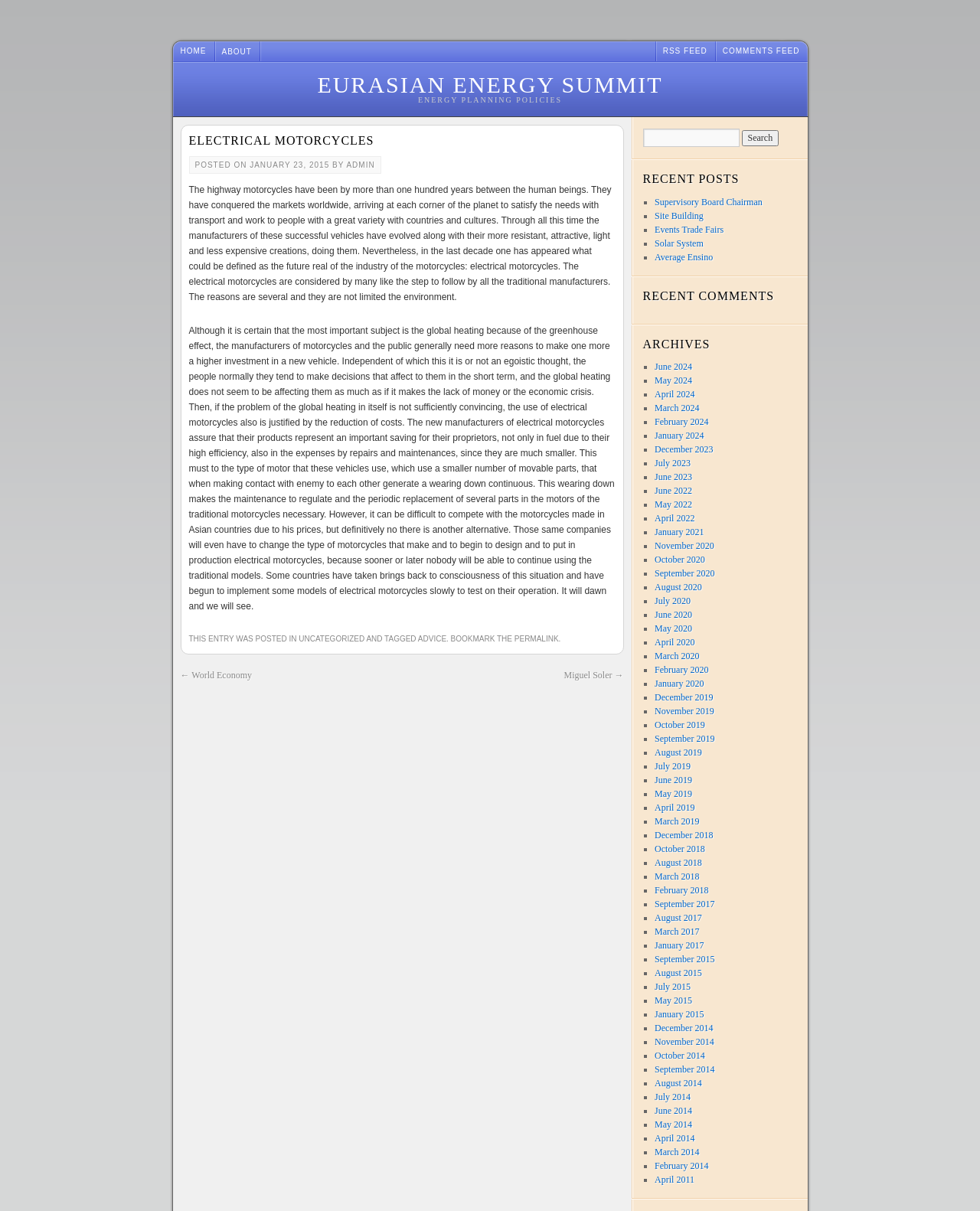Determine the bounding box coordinates for the UI element described. Format the coordinates as (top-left x, top-left y, bottom-right x, bottom-right y) and ensure all values are between 0 and 1. Element description: Home

[0.176, 0.034, 0.218, 0.05]